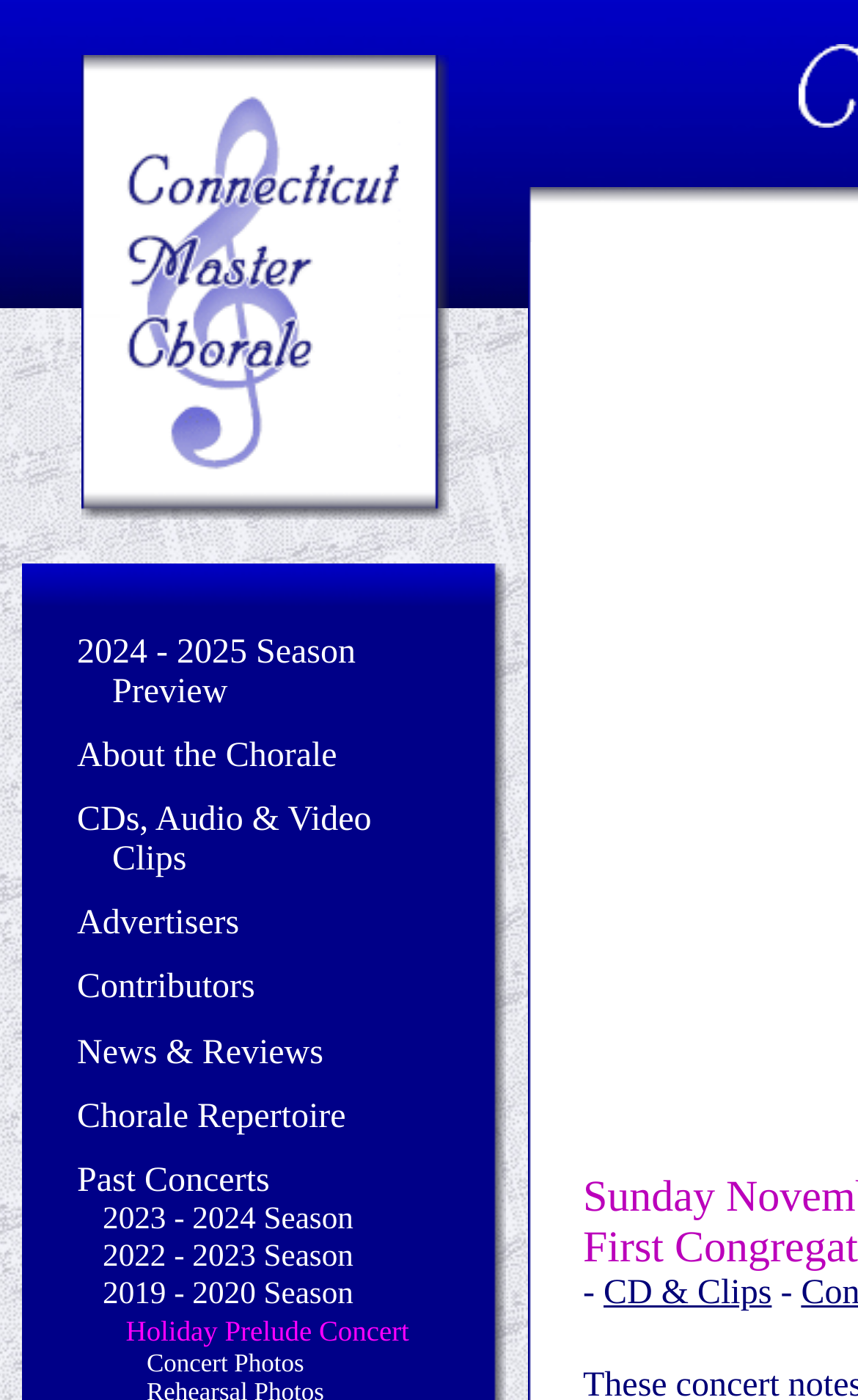Specify the bounding box coordinates of the element's area that should be clicked to execute the given instruction: "Explore CDs, Audio & Video Clips". The coordinates should be four float numbers between 0 and 1, i.e., [left, top, right, bottom].

[0.09, 0.572, 0.433, 0.627]